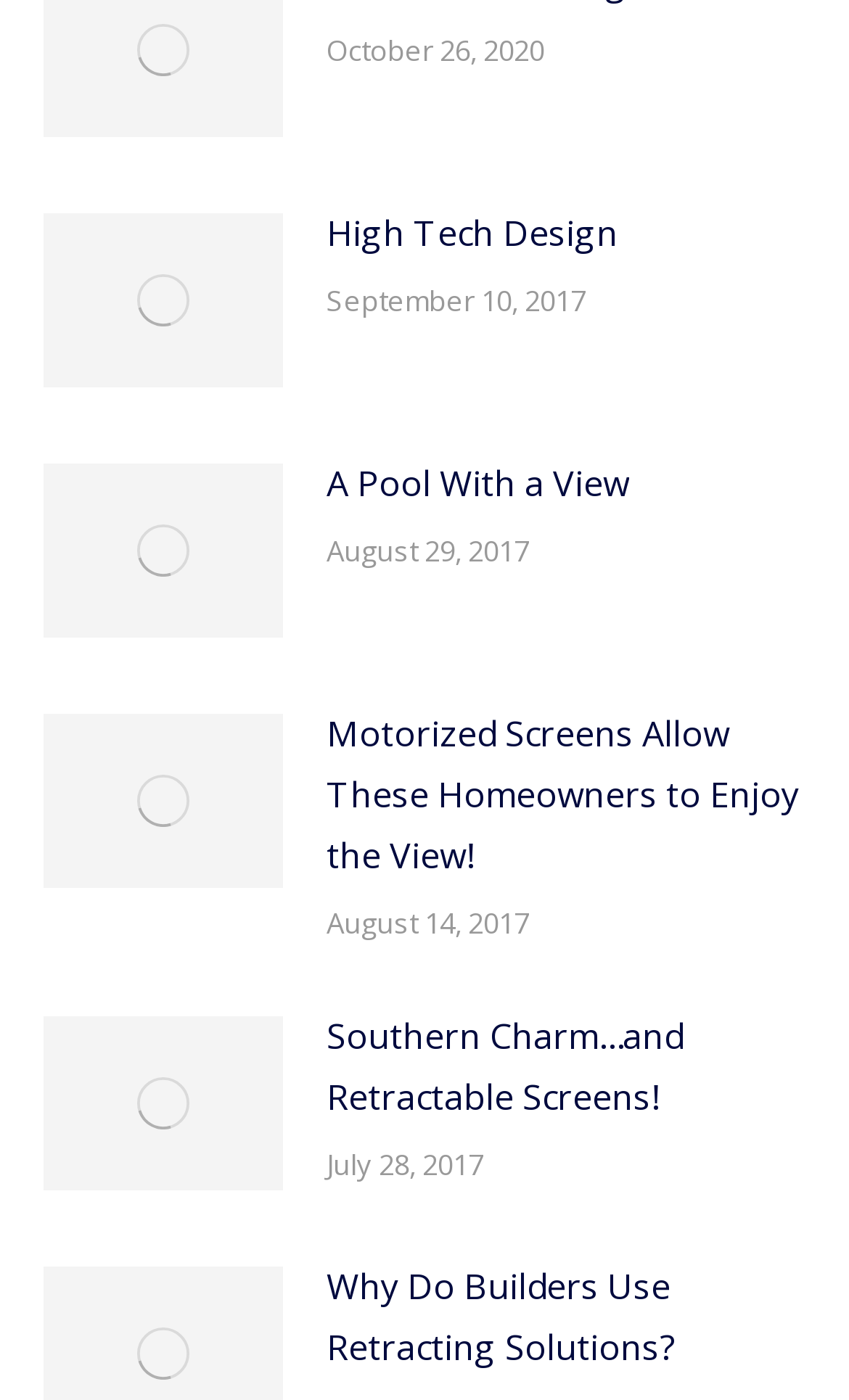Please study the image and answer the question comprehensively:
What is the date of the last article?

I found the date of the last article by looking at the StaticText element with the content 'July 28, 2017' which is a child of the time element with ID 550.